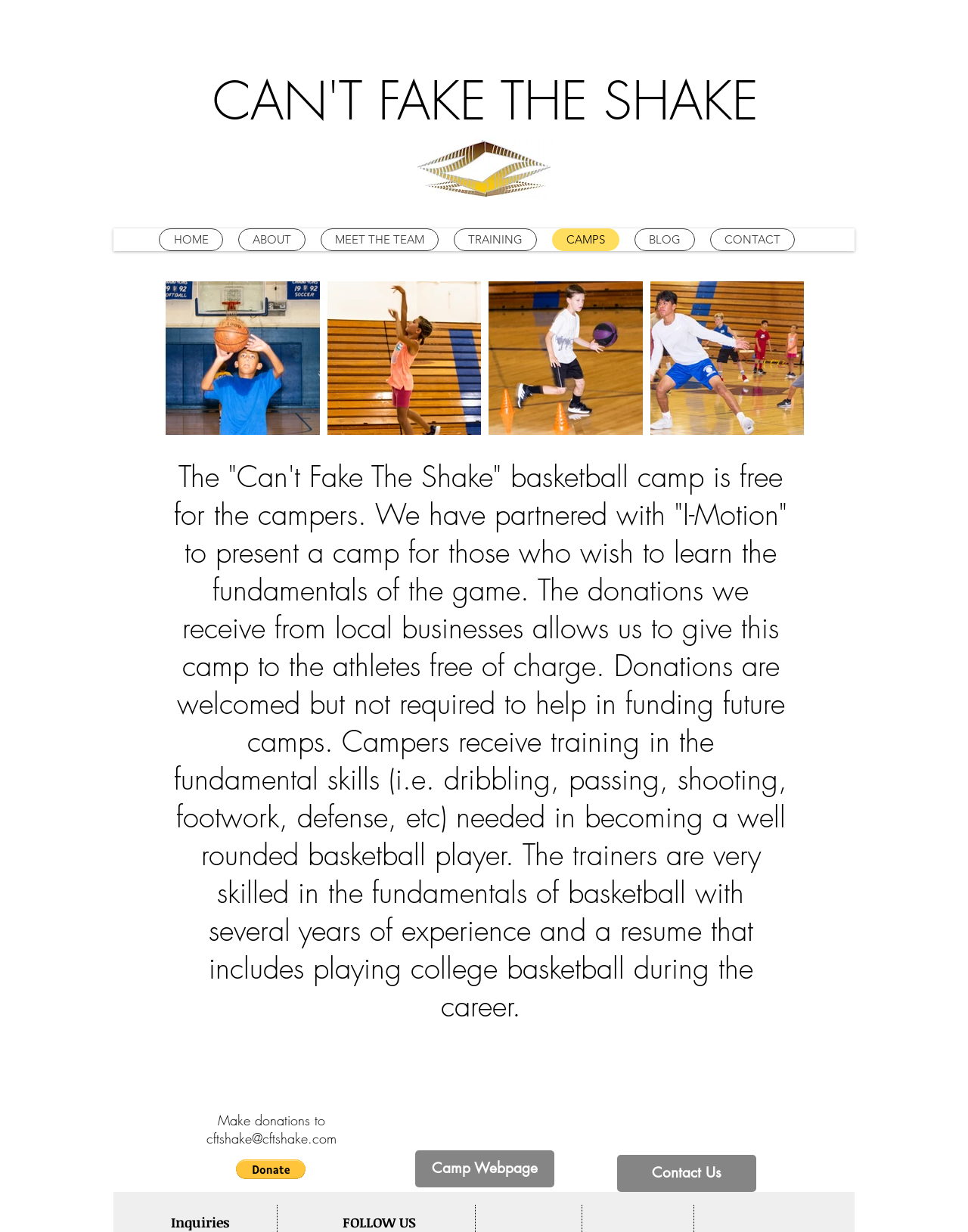Locate the bounding box coordinates of the element that should be clicked to execute the following instruction: "Click the 'HOME' link".

[0.164, 0.185, 0.23, 0.204]